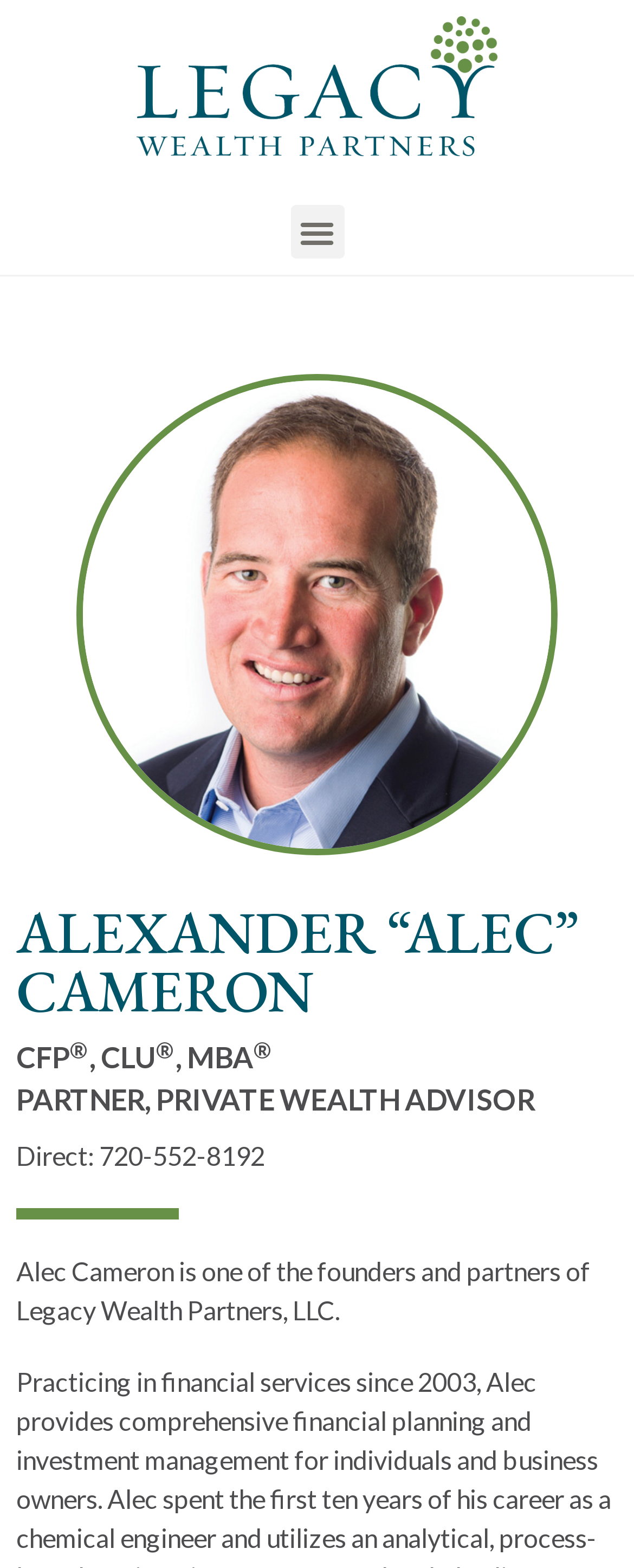Please analyze the image and provide a thorough answer to the question:
What is the name of the company Alec Cameron is a partner of?

I found this information in the StaticText 'Alec Cameron is one of the founders and partners of Legacy Wealth Partners, LLC.' which describes Alec Cameron's affiliation with the company.